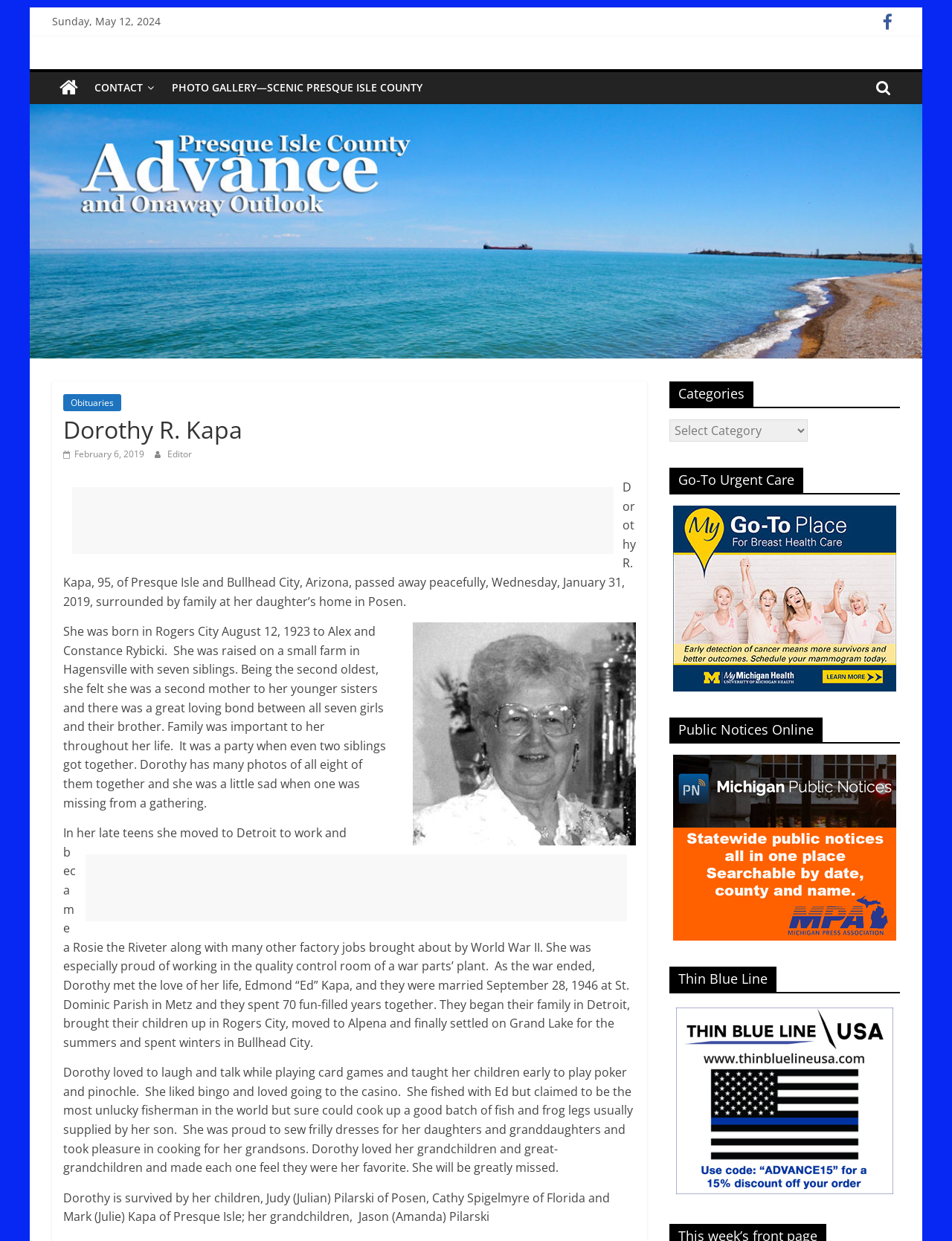Identify the bounding box coordinates for the element that needs to be clicked to fulfill this instruction: "Read 'Dorothy R. Kapa'". Provide the coordinates in the format of four float numbers between 0 and 1: [left, top, right, bottom].

[0.066, 0.332, 0.668, 0.358]